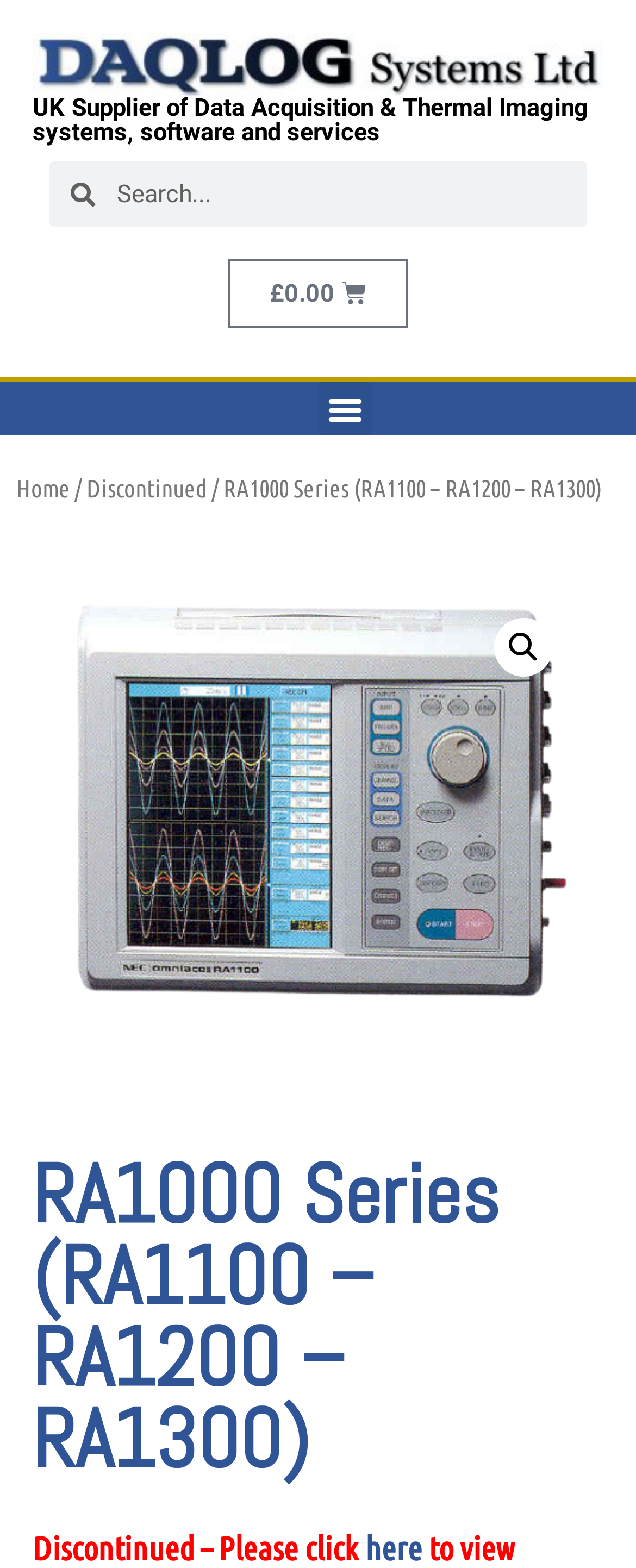Please identify the bounding box coordinates of the element on the webpage that should be clicked to follow this instruction: "Learn more about RA1000 series Chart Recorders". The bounding box coordinates should be given as four float numbers between 0 and 1, formatted as [left, top, right, bottom].

[0.09, 0.377, 0.91, 0.646]